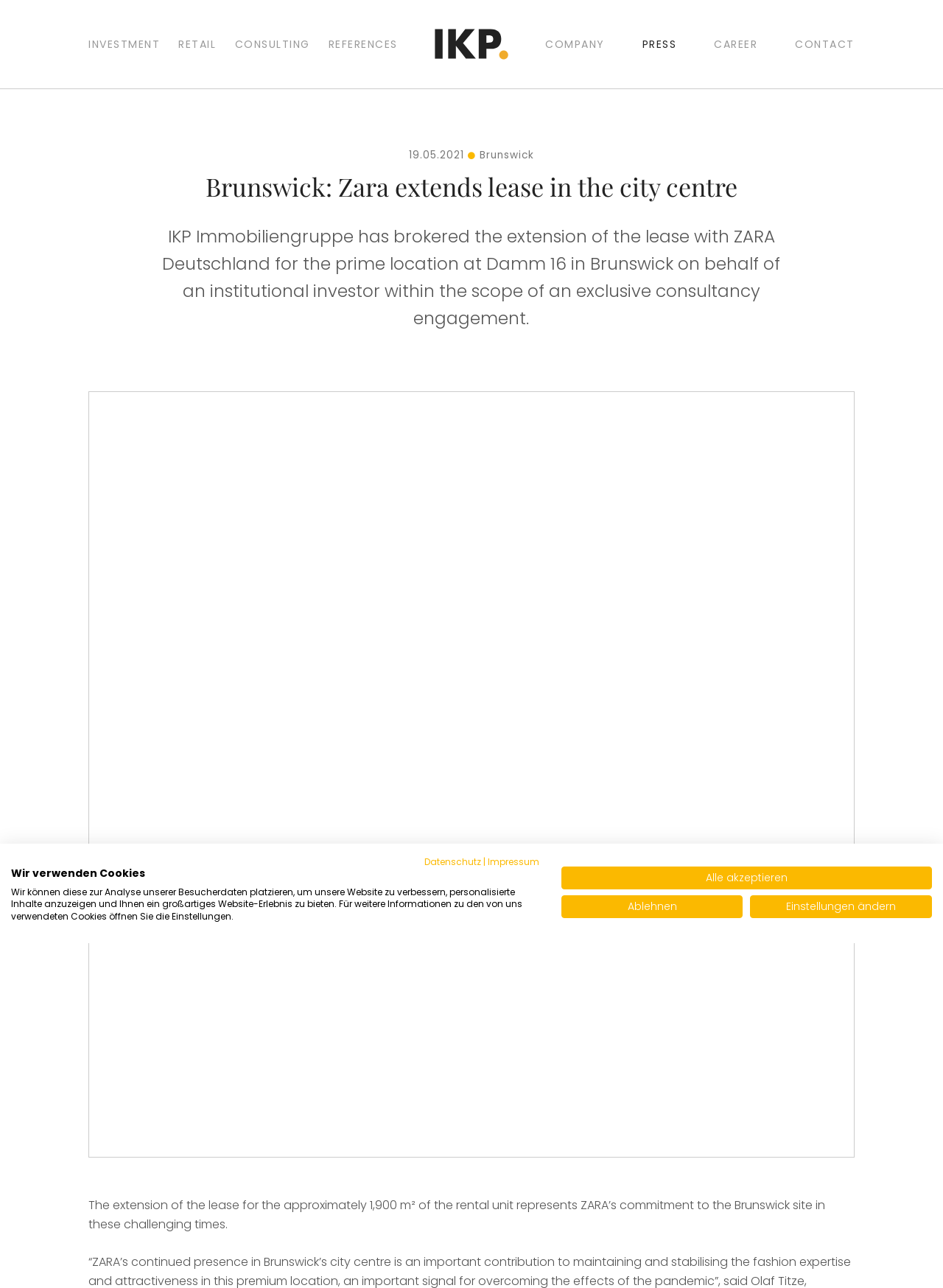What is the name of the company that extended the lease?
Answer the question with just one word or phrase using the image.

ZARA Deutschland